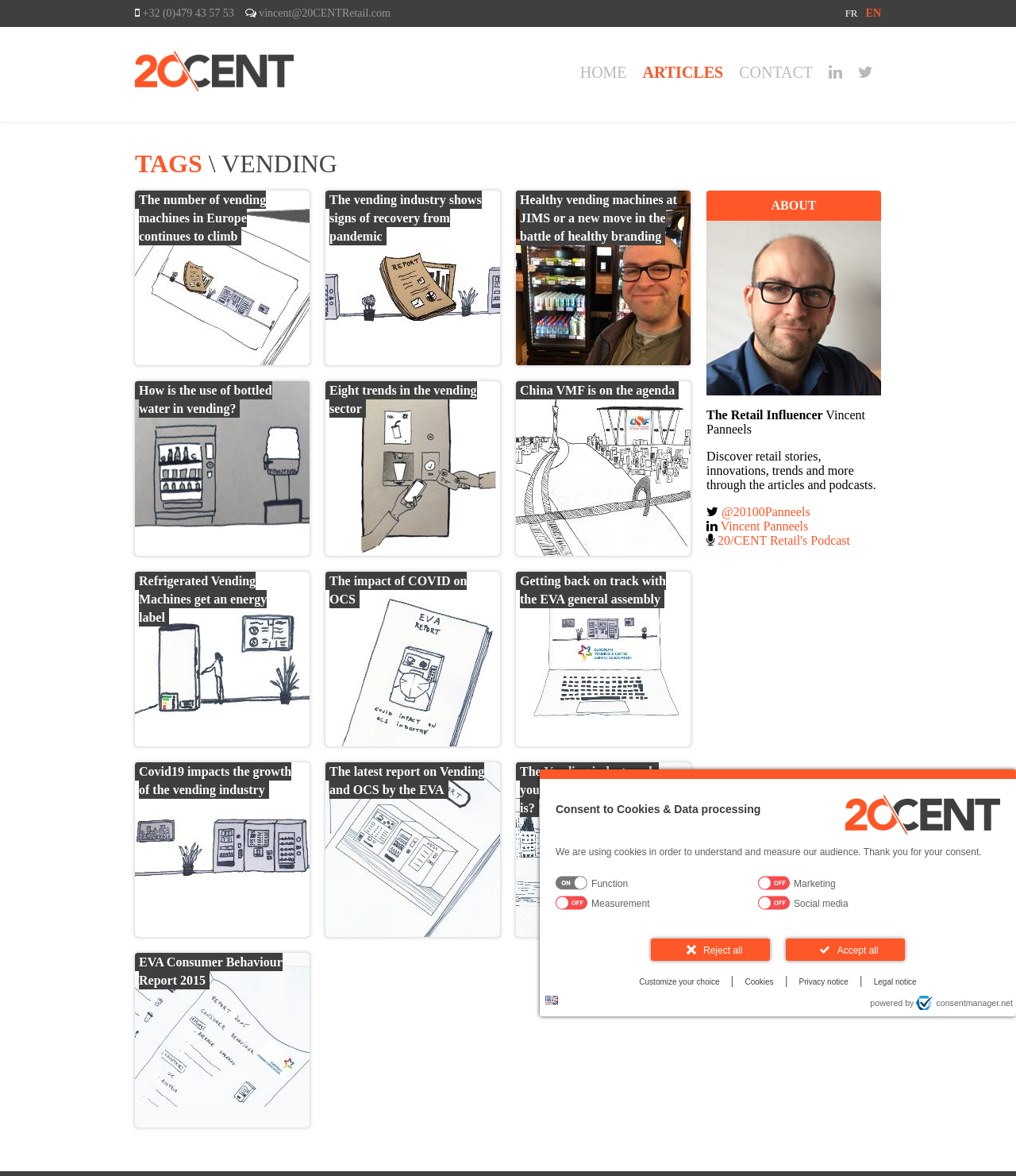What is the language of the webpage?
Provide a comprehensive and detailed answer to the question.

The language of the webpage is English, as indicated by the button 'Language: en' and the content of the webpage, which is written in English.